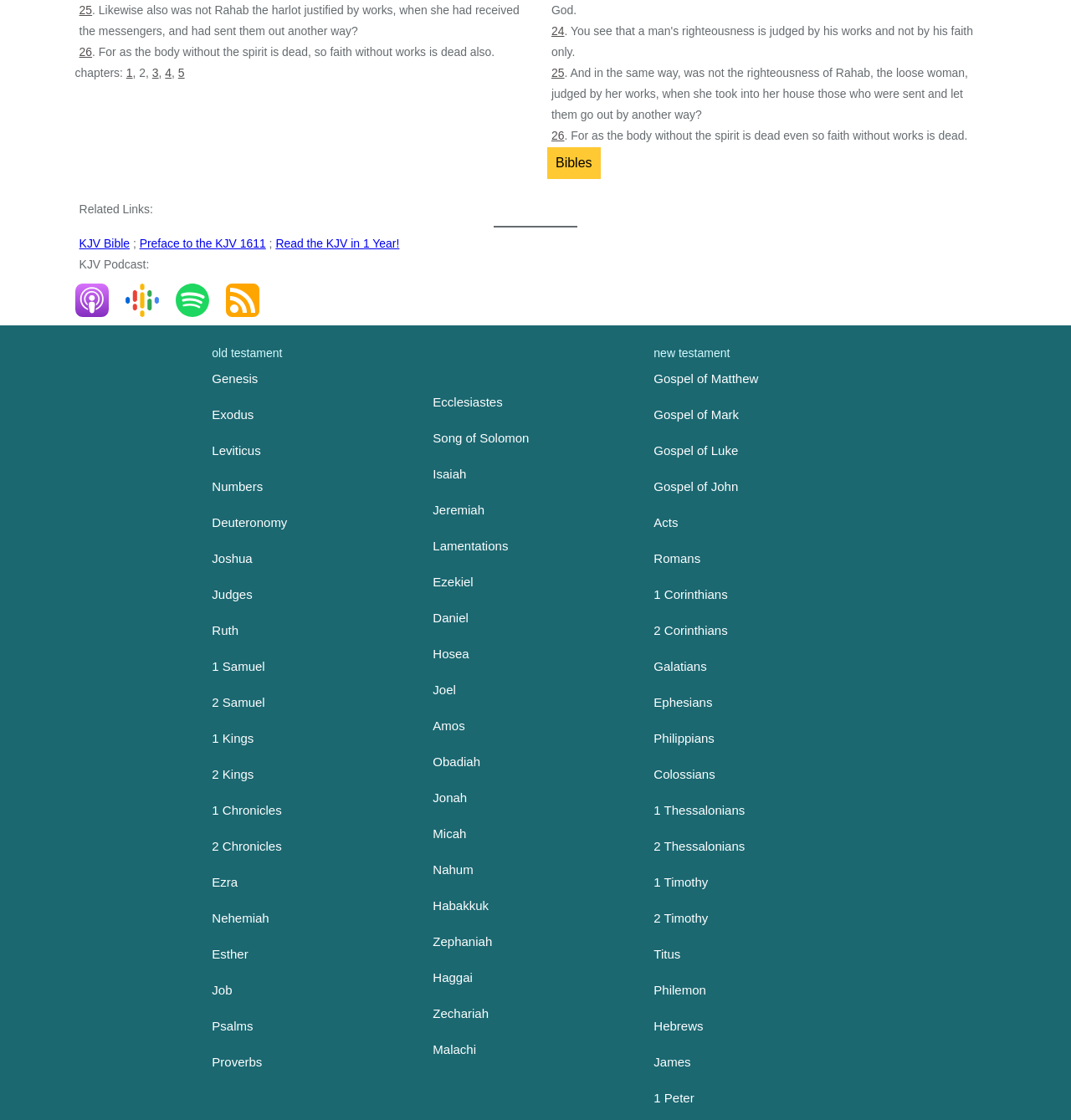Bounding box coordinates are to be given in the format (top-left x, top-left y, bottom-right x, bottom-right y). All values must be floating point numbers between 0 and 1. Provide the bounding box coordinate for the UI element described as: Preface to the KJV 1611

[0.13, 0.211, 0.248, 0.223]